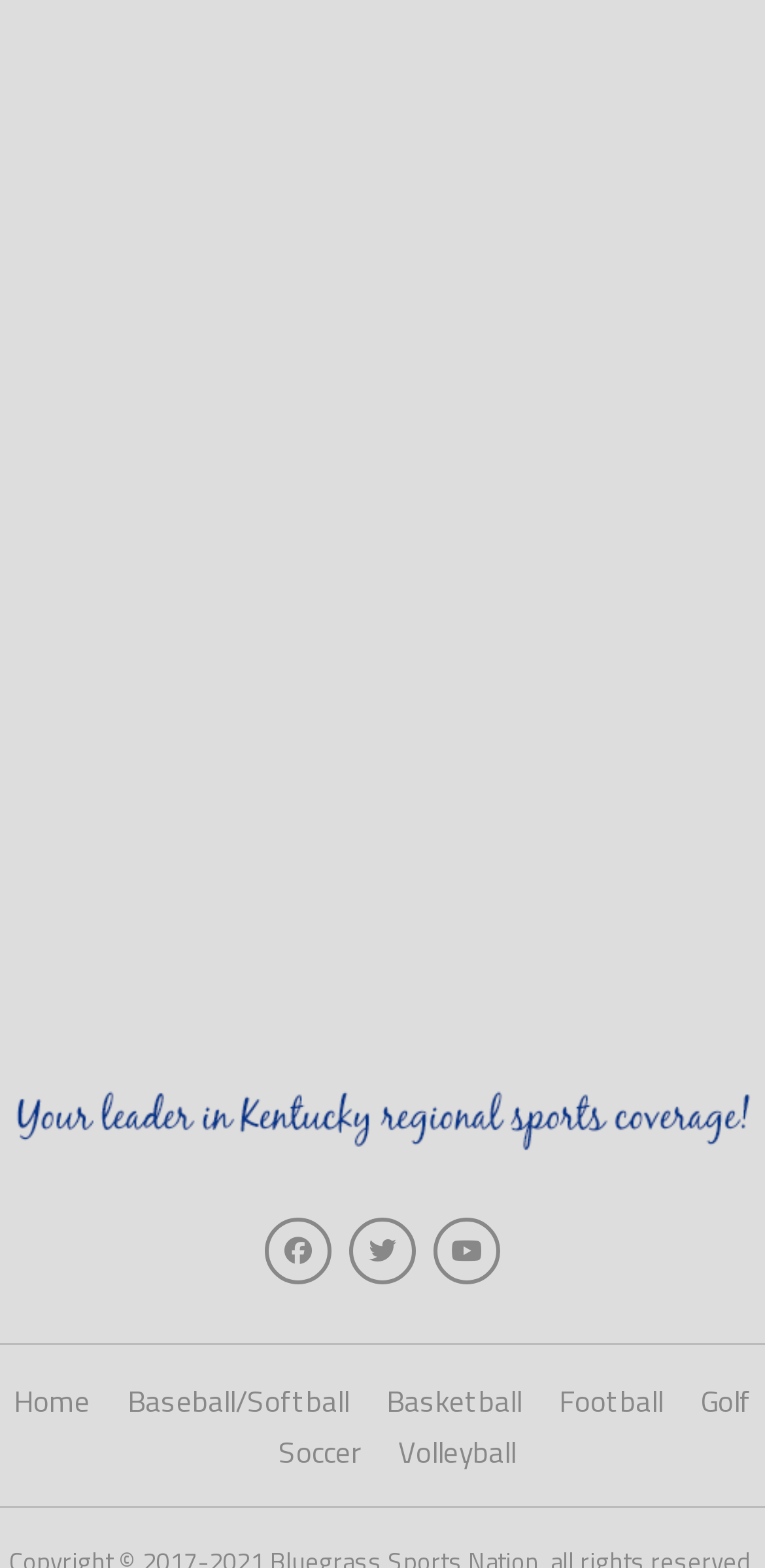Provide the bounding box coordinates for the area that should be clicked to complete the instruction: "Check out the Soccer section".

[0.364, 0.912, 0.472, 0.941]